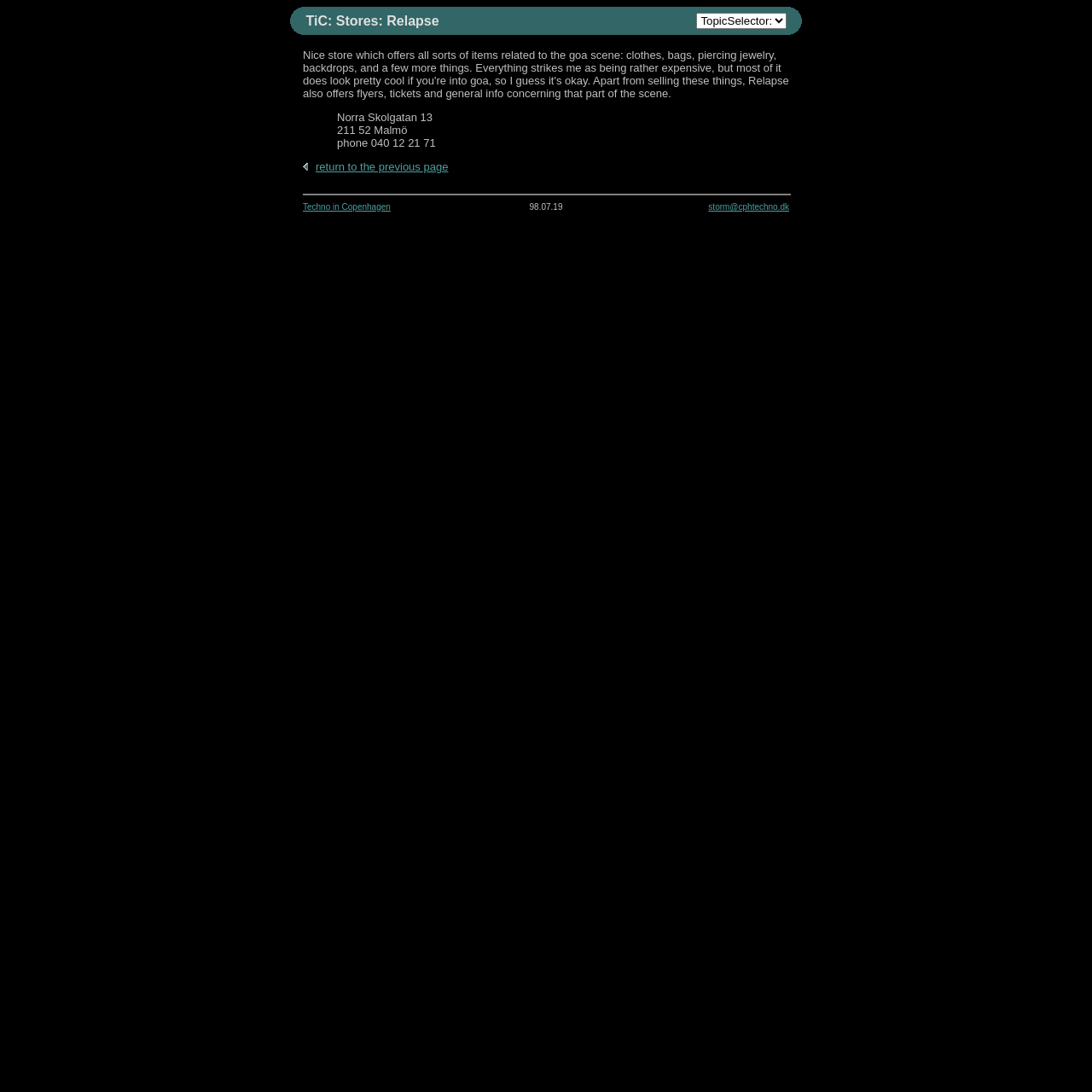What is the link below the store description?
Answer the question with a single word or phrase derived from the image.

return to the previous page